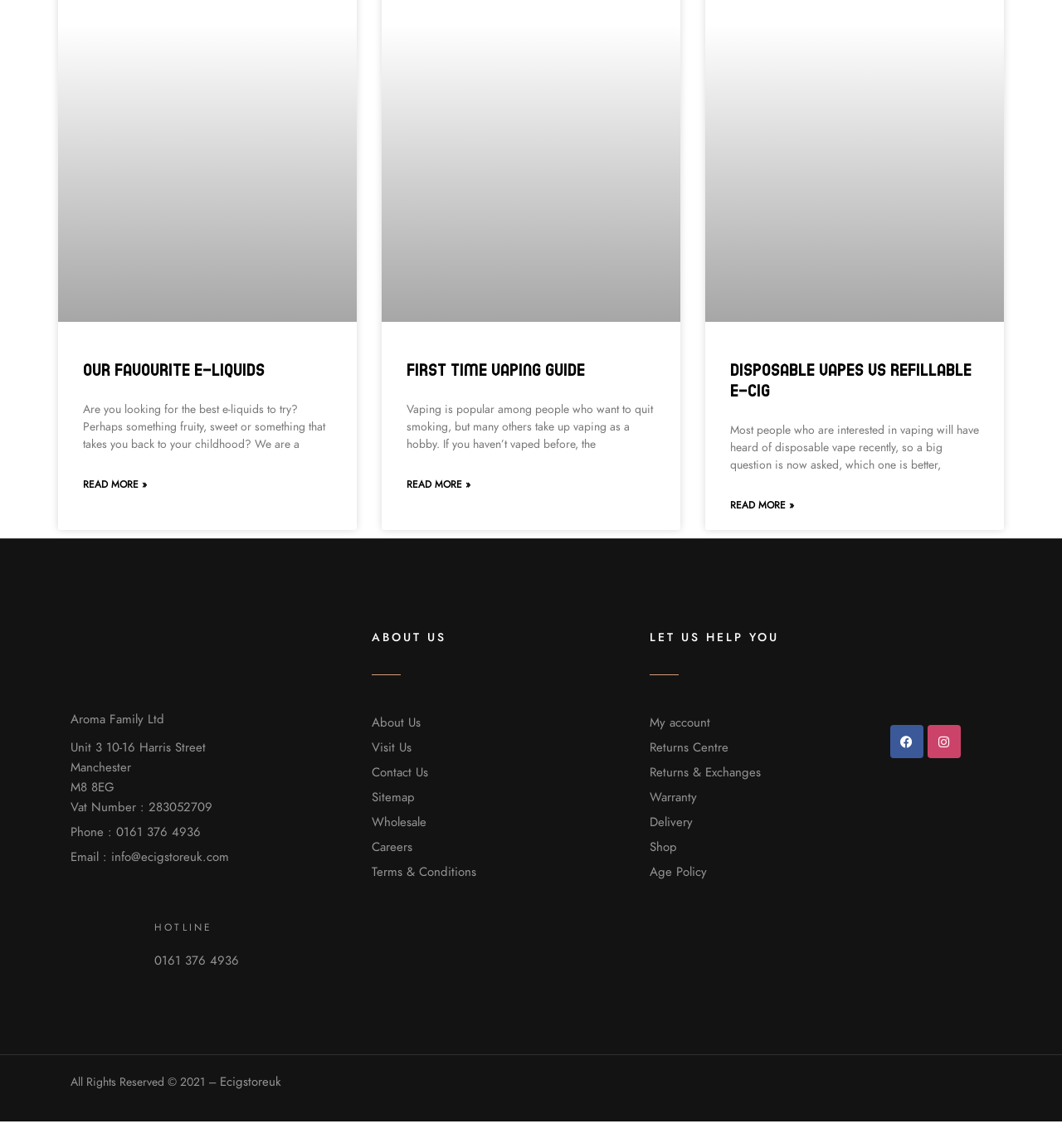What is the name of the company?
Refer to the screenshot and deliver a thorough answer to the question presented.

The company name is mentioned in the footer section of the webpage, specifically in the 'contentinfo' section, where it says 'Aroma Family Ltd'.